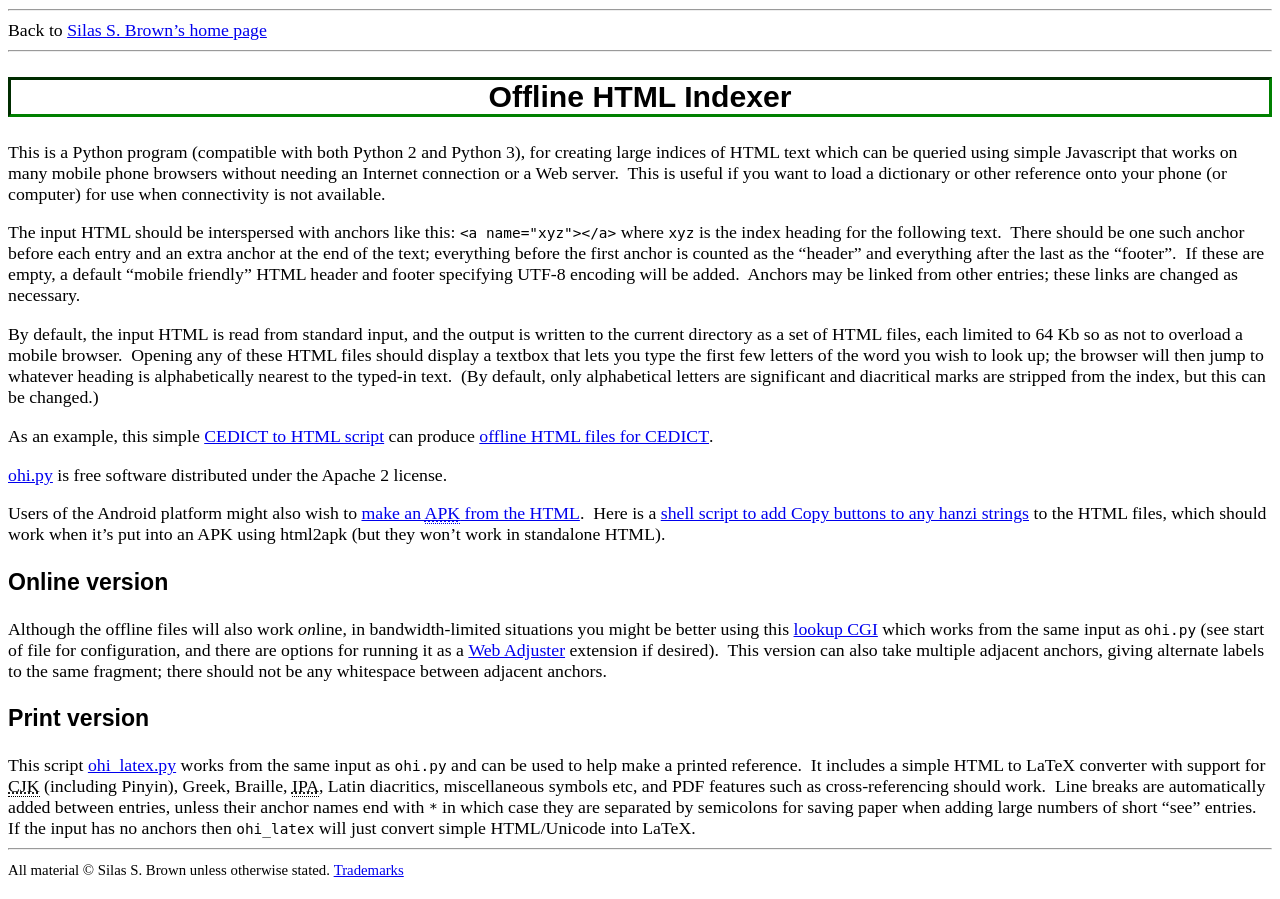Please determine the bounding box coordinates of the clickable area required to carry out the following instruction: "Go back to Silas S. Brown’s home page". The coordinates must be four float numbers between 0 and 1, represented as [left, top, right, bottom].

[0.052, 0.022, 0.208, 0.044]